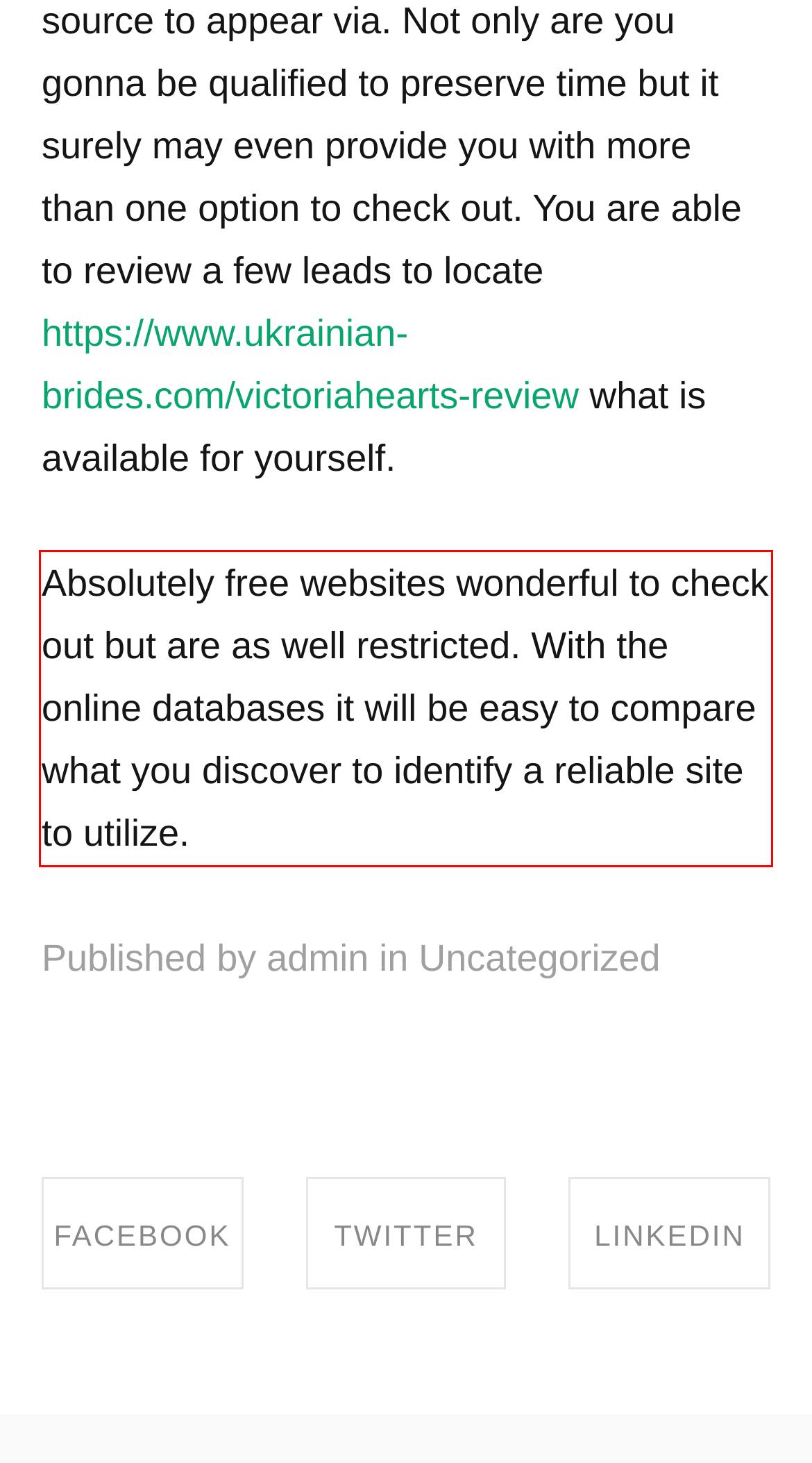Please analyze the screenshot of a webpage and extract the text content within the red bounding box using OCR.

Absolutely free websites wonderful to check out but are as well restricted. With the online databases it will be easy to compare what you discover to identify a reliable site to utilize.